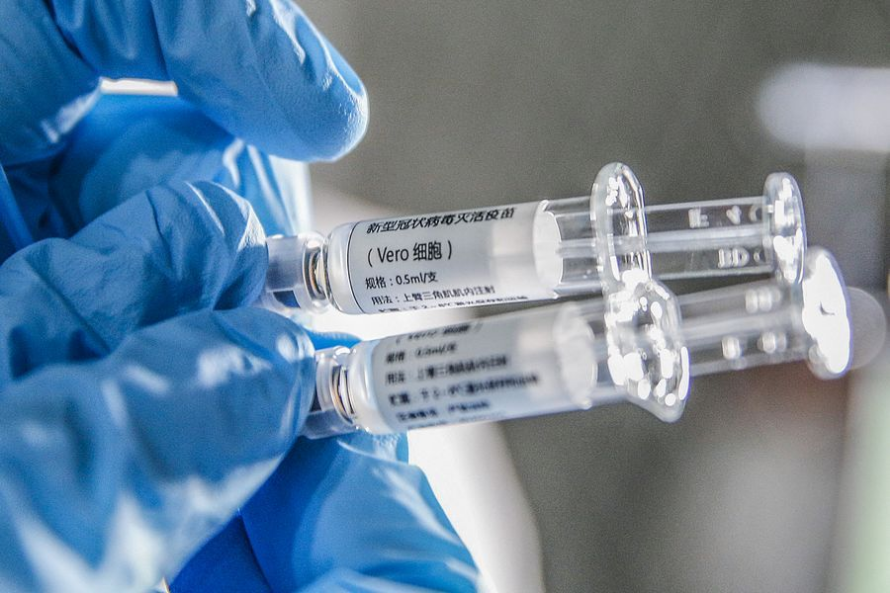Provide a comprehensive description of the image.

A healthcare worker, dressed in protective blue gloves, is seen holding two vials of a COVID-19 inactivated vaccine. The vials are labeled clearly, indicating their contents, and the labels include details such as dosage information. This image highlights the ongoing efforts in vaccine development and distribution in response to the global pandemic. Captured at Sinovac Biotech Ltd. in Beijing on March 16, 2020, this scene underscores the collaboration between state and private sectors to combat COVID-19, reflecting the urgency and significance of vaccine availability in the fight against the disease.